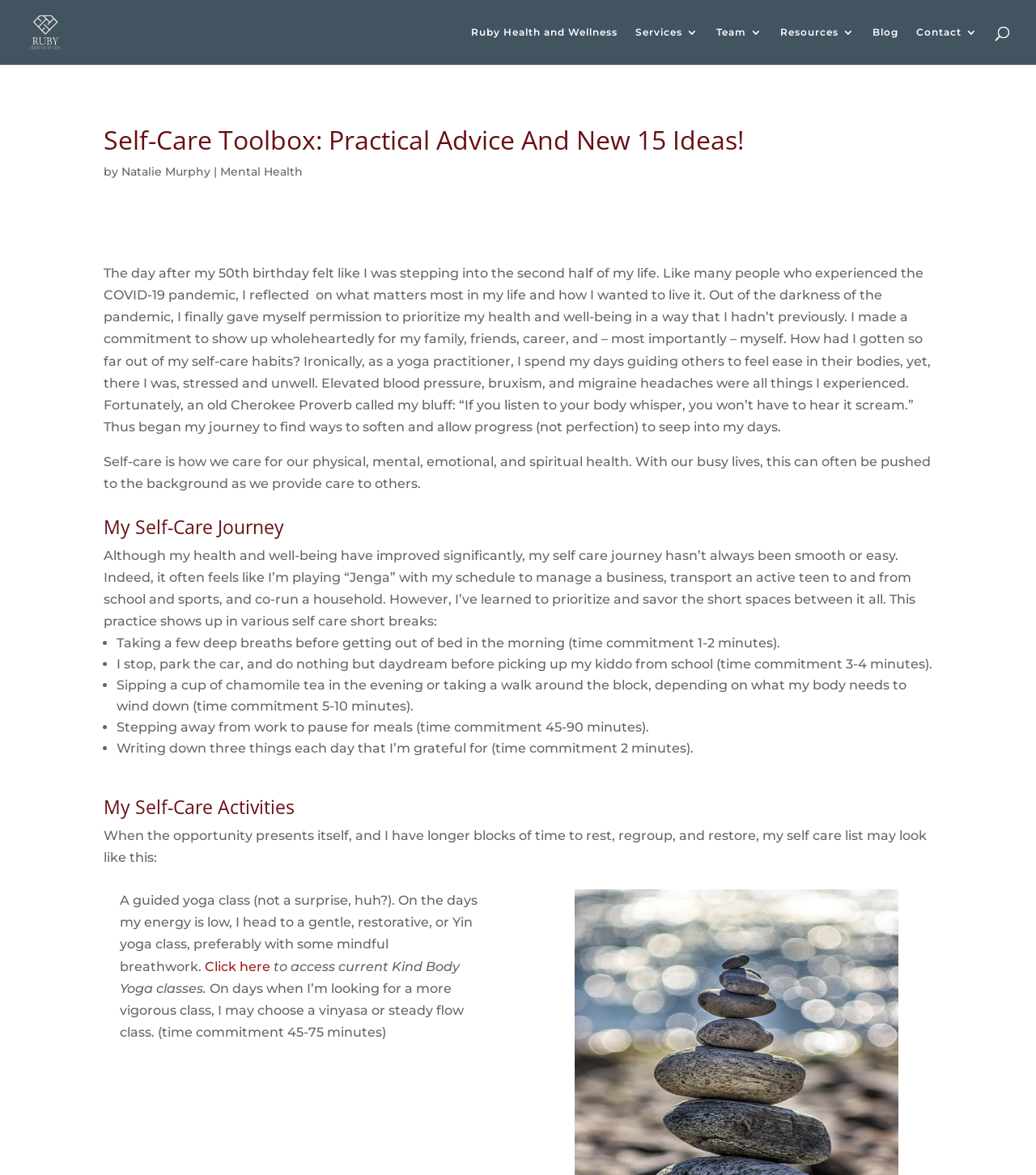What is the topic of the article?
Please provide a single word or phrase as your answer based on the screenshot.

Self-care